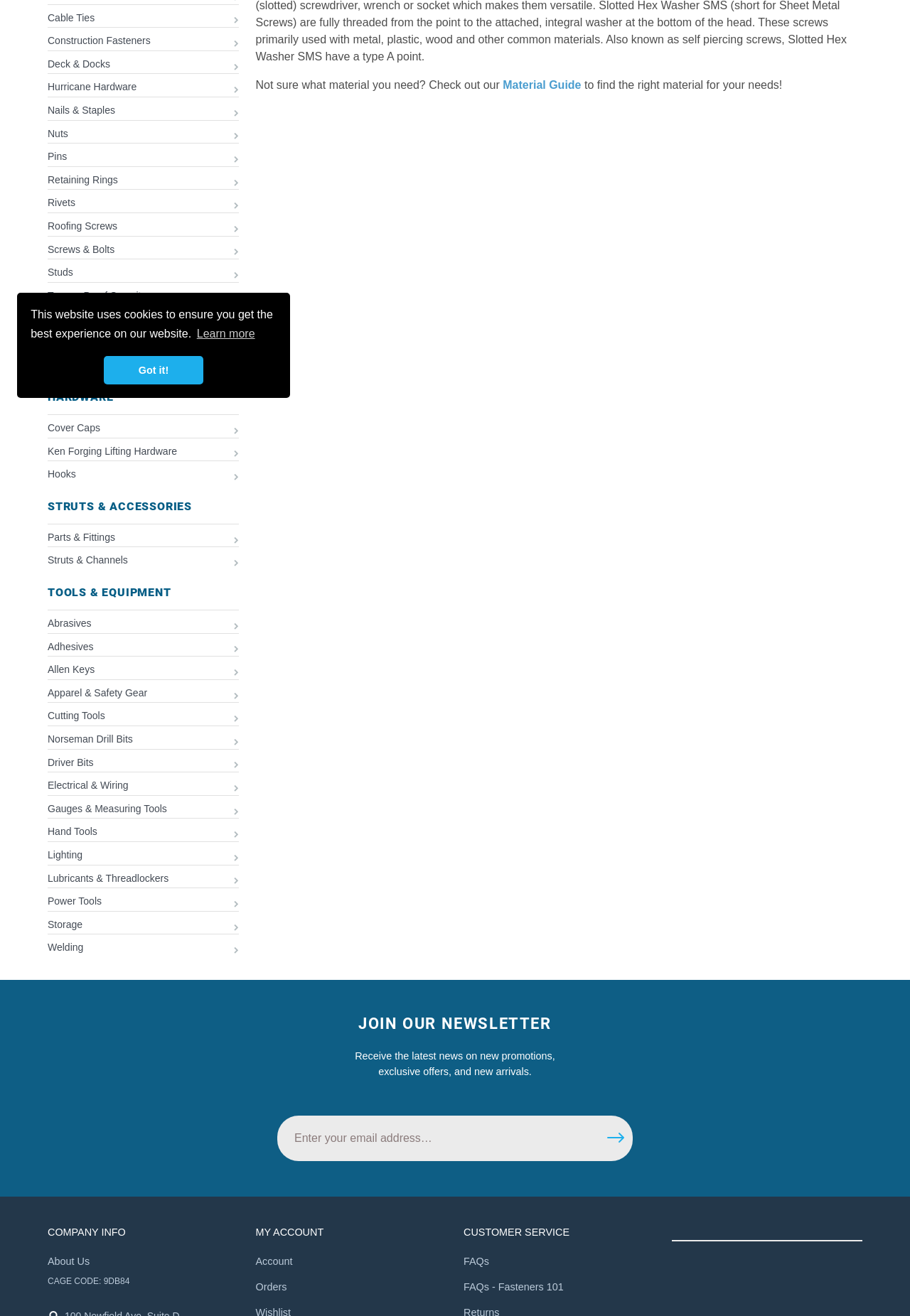Locate the bounding box of the user interface element based on this description: "Cutting Tools".

[0.052, 0.537, 0.262, 0.551]